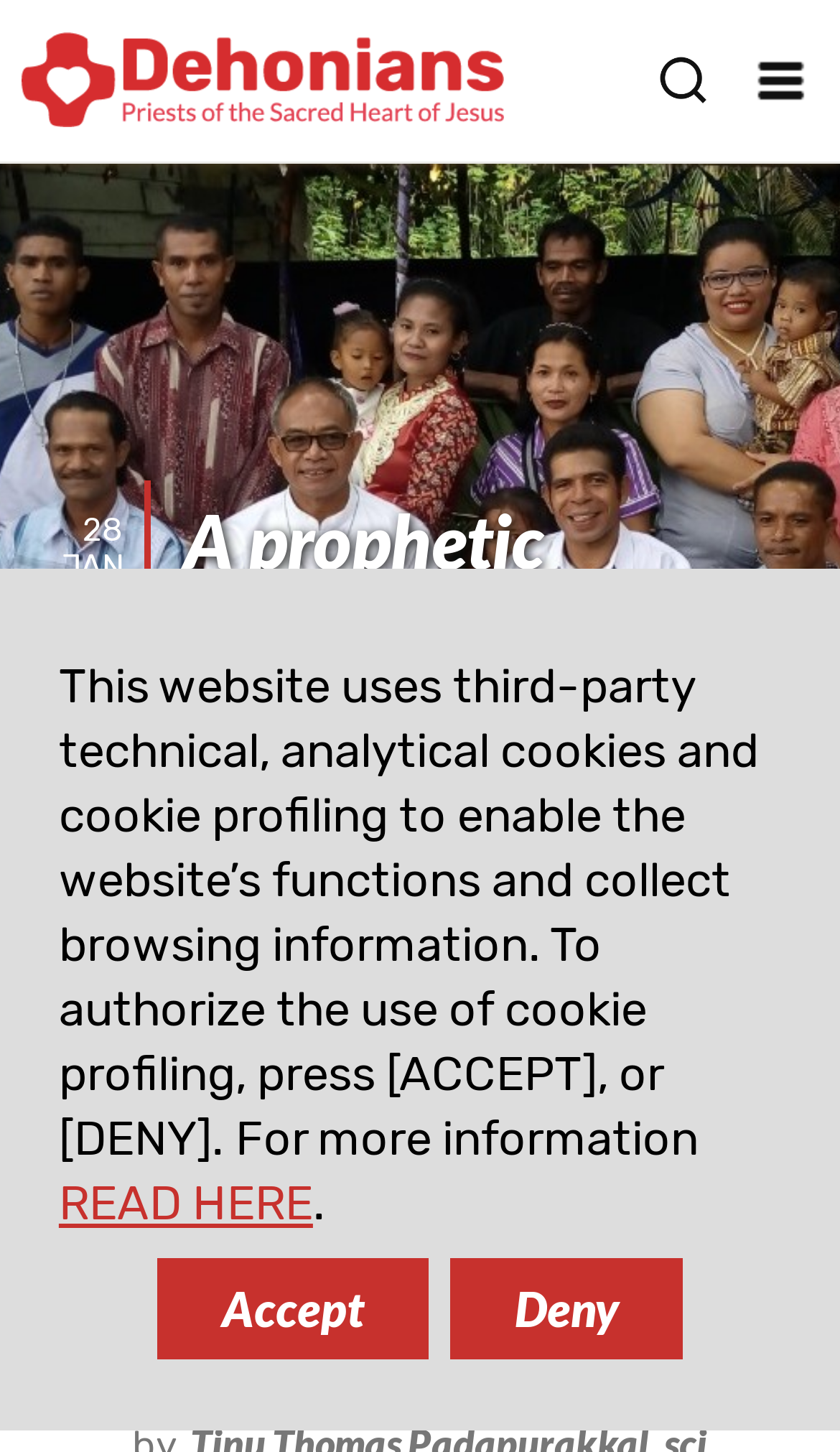Give a complete and precise description of the webpage's appearance.

The webpage appears to be an article or blog post about Fr. Laurentius Purwanto SCJ's involvement in social ministry to assist immigrants from East Timor in Indonesia. 

At the top left of the page, there is an image of the Priests of the Sacred Heart of Jesus. On the top right, there are two links, "menù" and "search", positioned side by side. 

Below the image, there is a date "28 JAN 2021" displayed. The main heading "A prophetic mission to reach out" is centered on the page, followed by a link "SOCIAL COMMITMENTS" and a right arrow symbol. 

Underneath, there is a link "Indonesia" positioned to the left of the main content area. The main content text describes the social ministry of the Province of Indonesia, specifically Fr. Laurentius Purwanto SCJ's involvement in assisting immigrants from East Timor. 

At the bottom of the page, there is a notice about the website's use of cookies, with a link "READ HERE" to learn more. Two buttons, "Accept" and "Deny", are positioned side by side, allowing users to choose whether to authorize the use of cookie profiling.